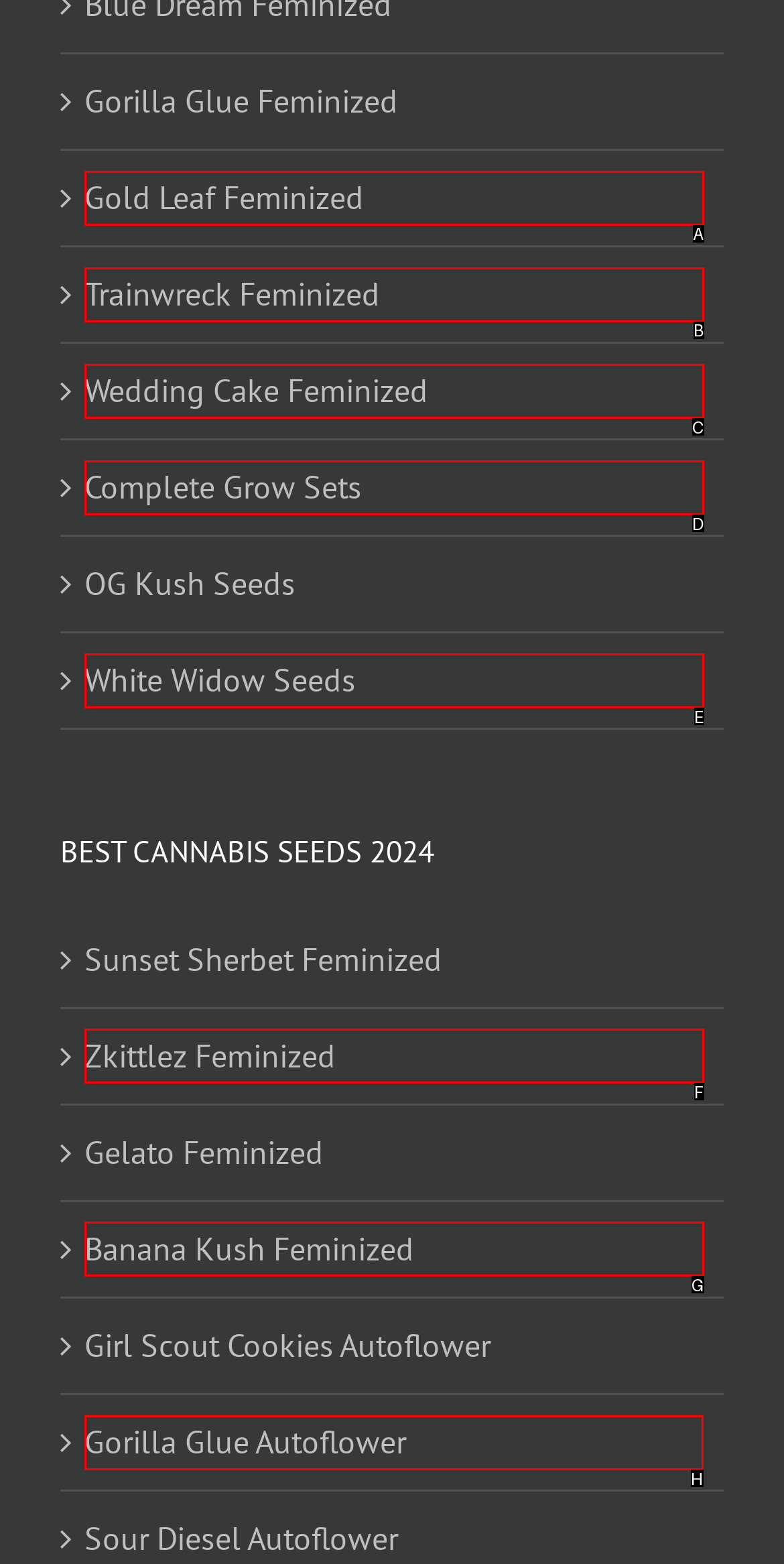Figure out which option to click to perform the following task: explore Gorilla Glue Autoflower
Provide the letter of the correct option in your response.

H